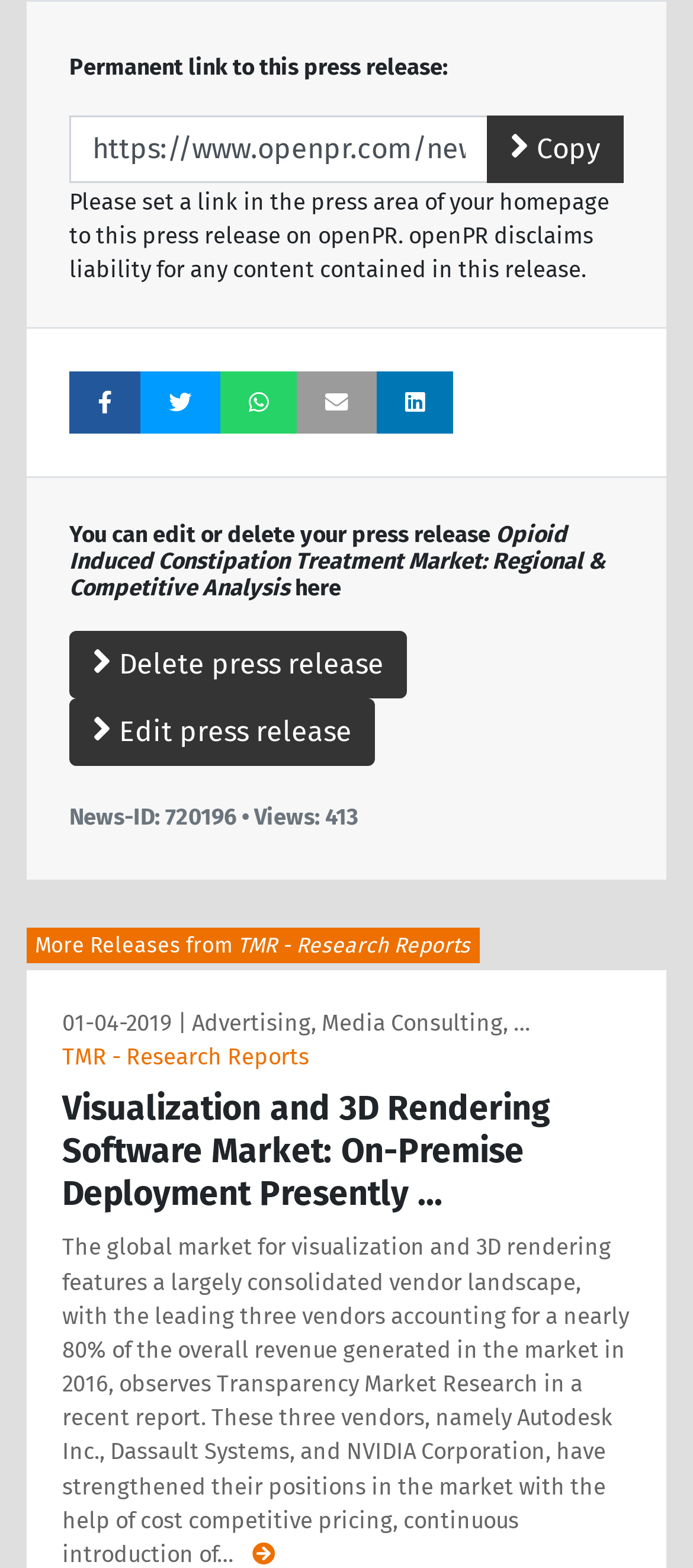Specify the bounding box coordinates of the area that needs to be clicked to achieve the following instruction: "View more releases from TMR - Research Reports".

[0.038, 0.591, 0.691, 0.614]